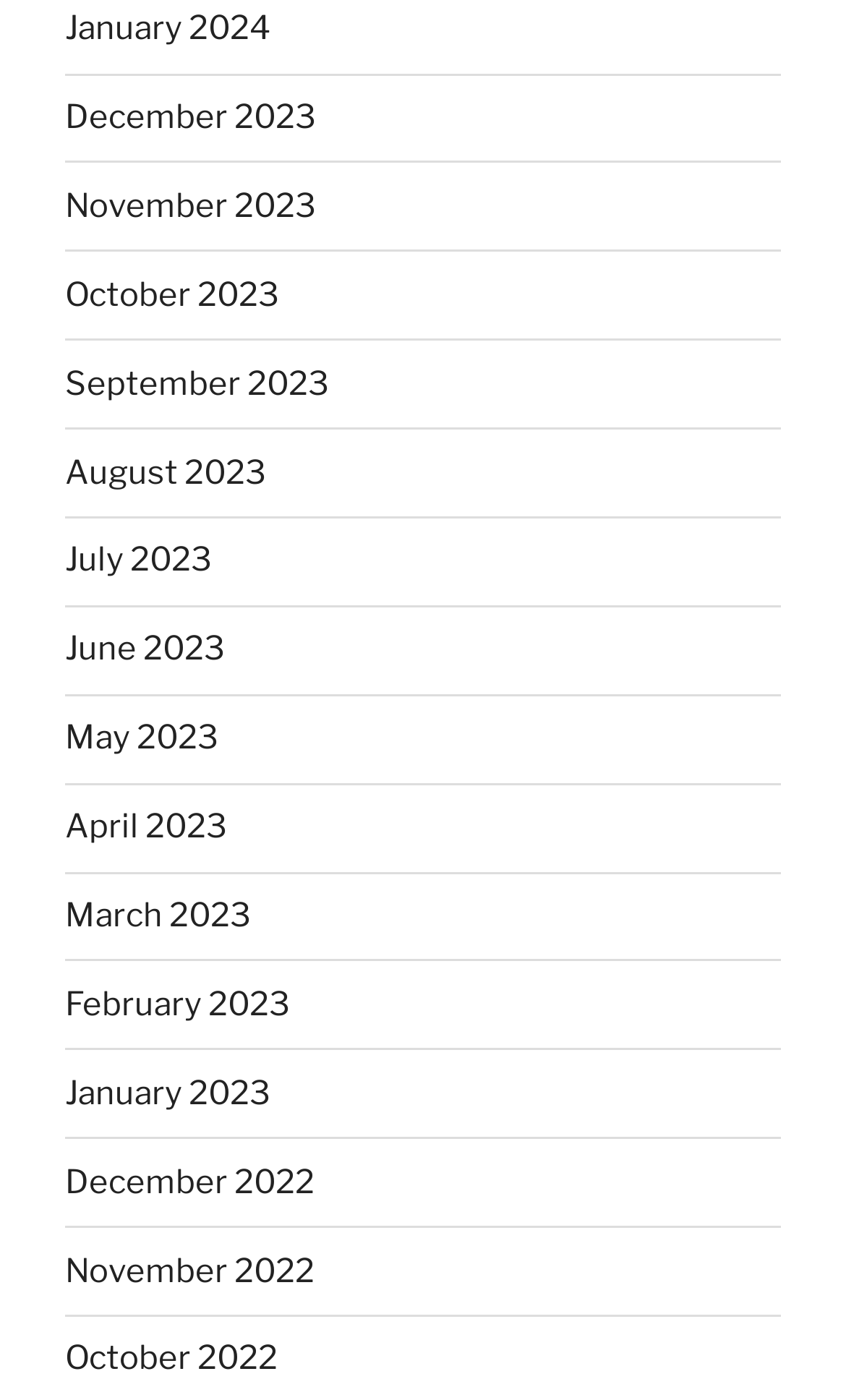Please locate the bounding box coordinates of the element's region that needs to be clicked to follow the instruction: "Go to December 2023". The bounding box coordinates should be provided as four float numbers between 0 and 1, i.e., [left, top, right, bottom].

[0.077, 0.07, 0.374, 0.098]